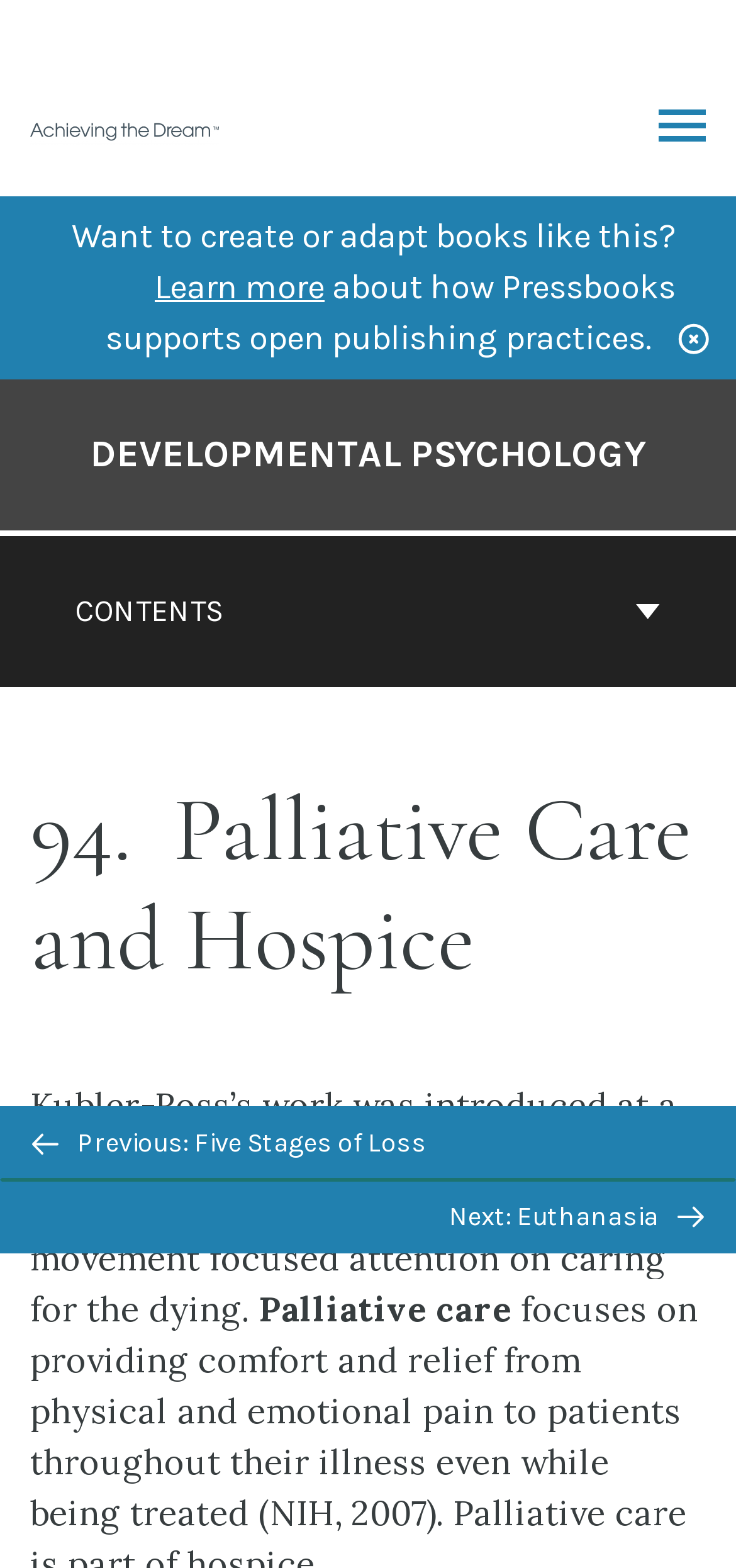Please identify the bounding box coordinates of the area I need to click to accomplish the following instruction: "Go to the cover page of Developmental Psychology".

[0.122, 0.272, 0.878, 0.308]